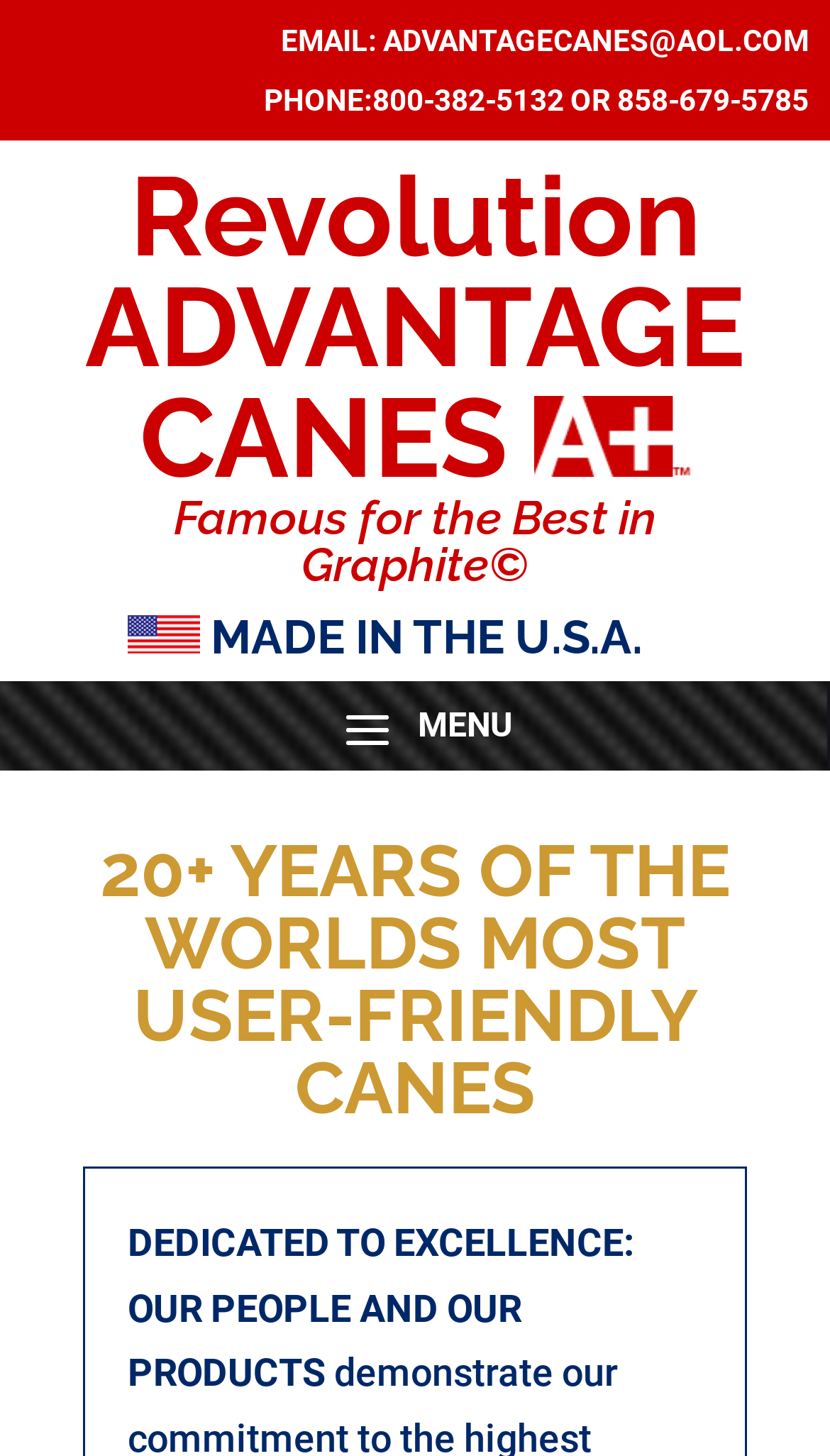What is the material used in Revolution Advantage Canes?
Please respond to the question with a detailed and well-explained answer.

I found the material used by looking at the heading 'Famous for the Best in Graphite' which indicates that the canes are made of Graphite.